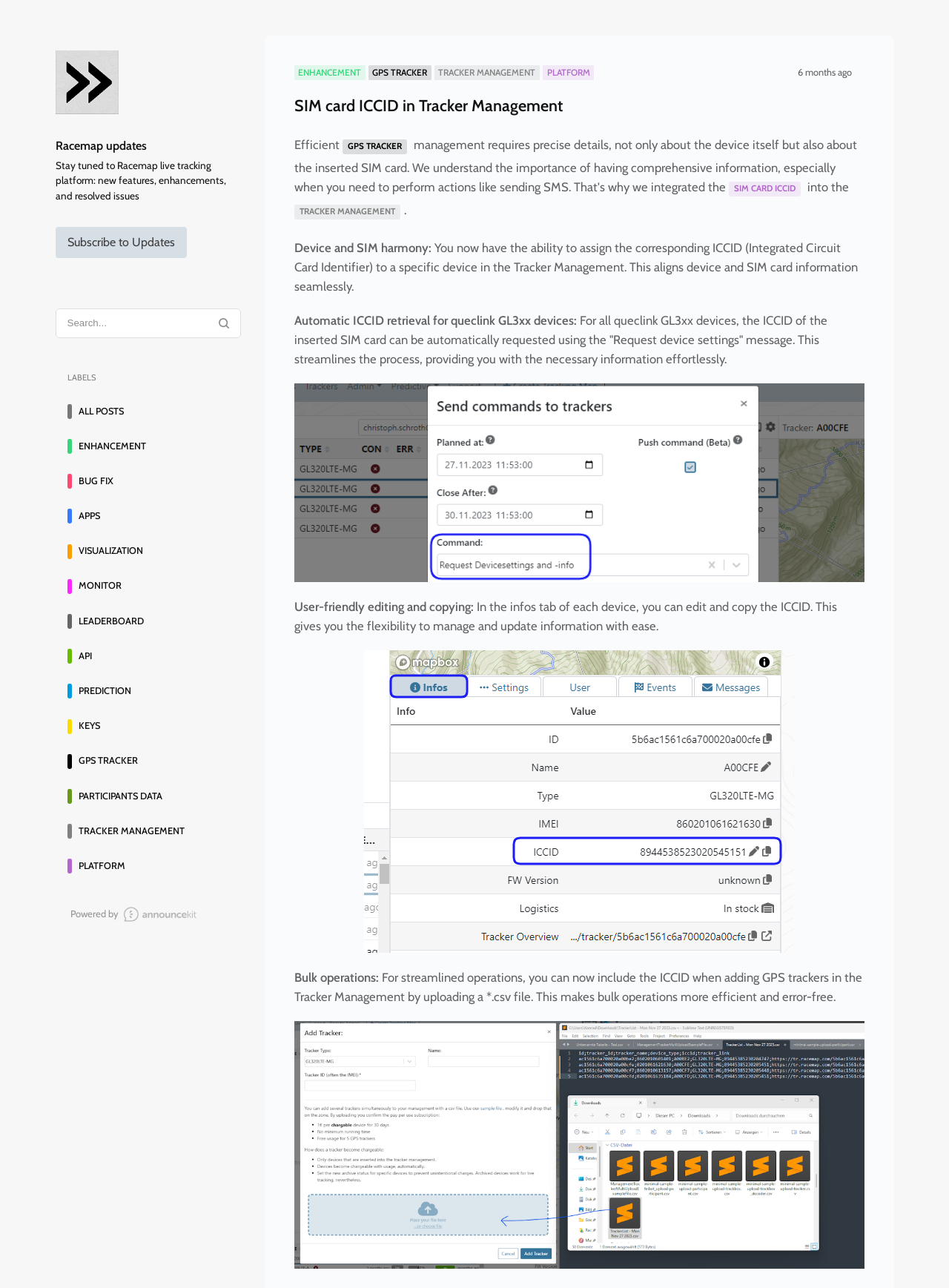Highlight the bounding box coordinates of the region I should click on to meet the following instruction: "Search for updates".

[0.058, 0.239, 0.218, 0.263]